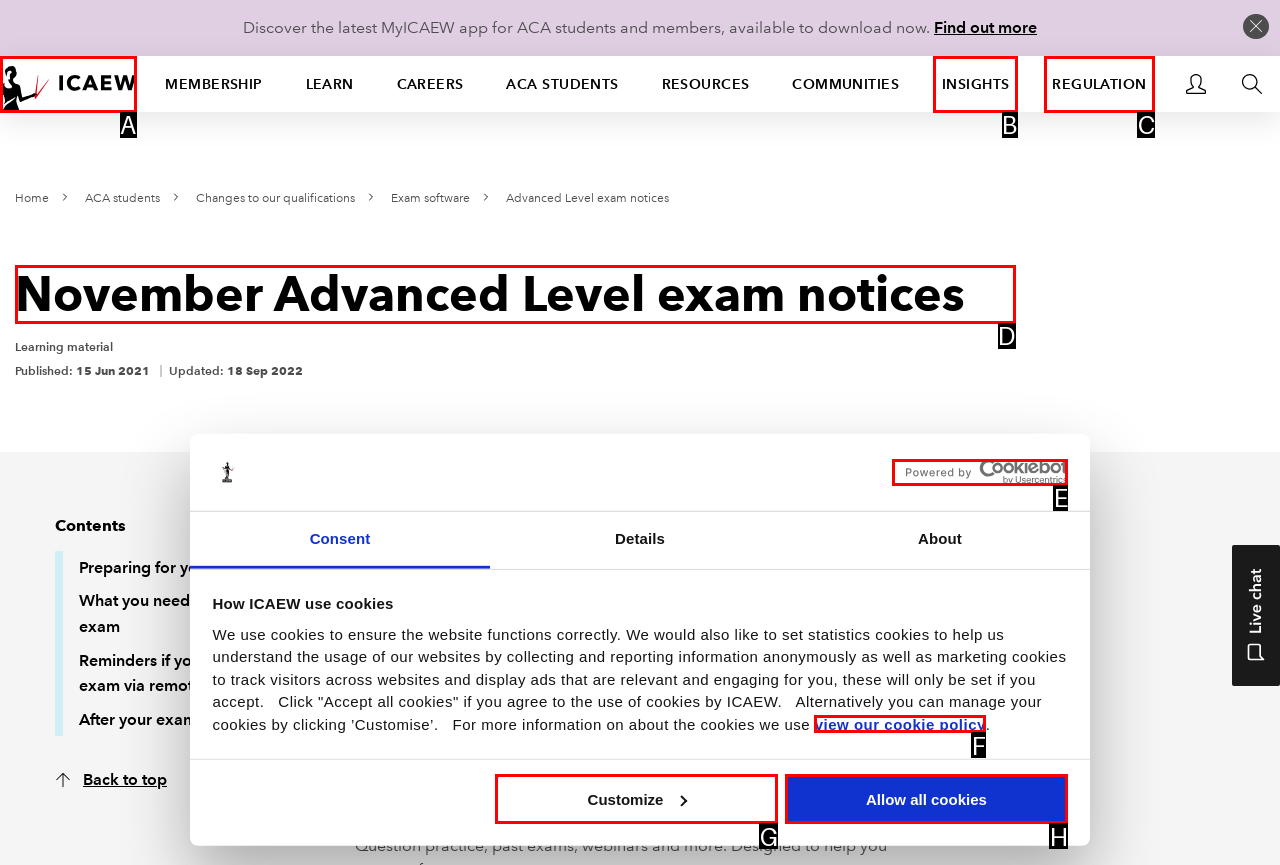Decide which HTML element to click to complete the task: Read the 'November Advanced Level exam notices' Provide the letter of the appropriate option.

D